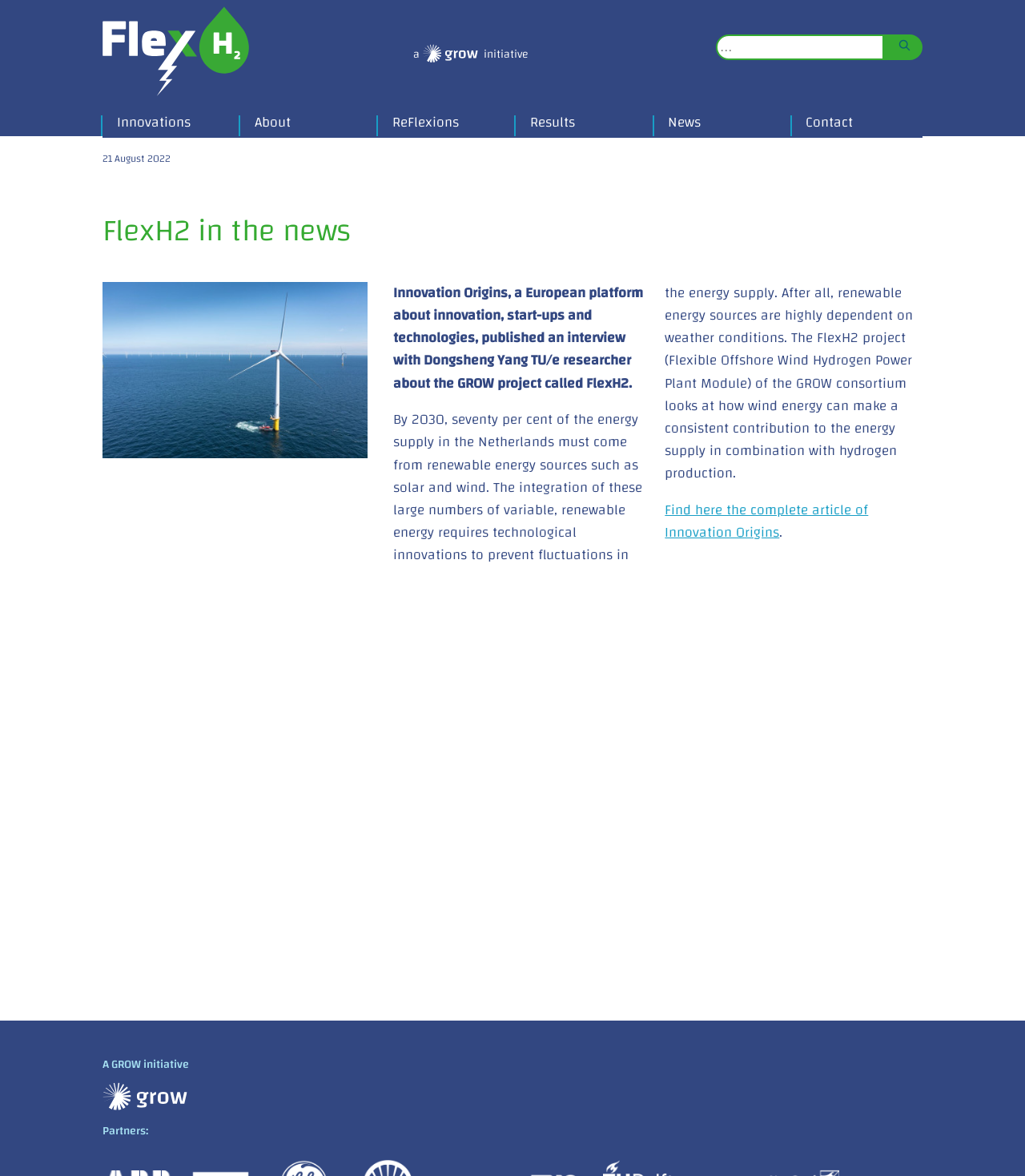Can you provide the bounding box coordinates for the element that should be clicked to implement the instruction: "Search for something"?

[0.698, 0.029, 0.862, 0.051]